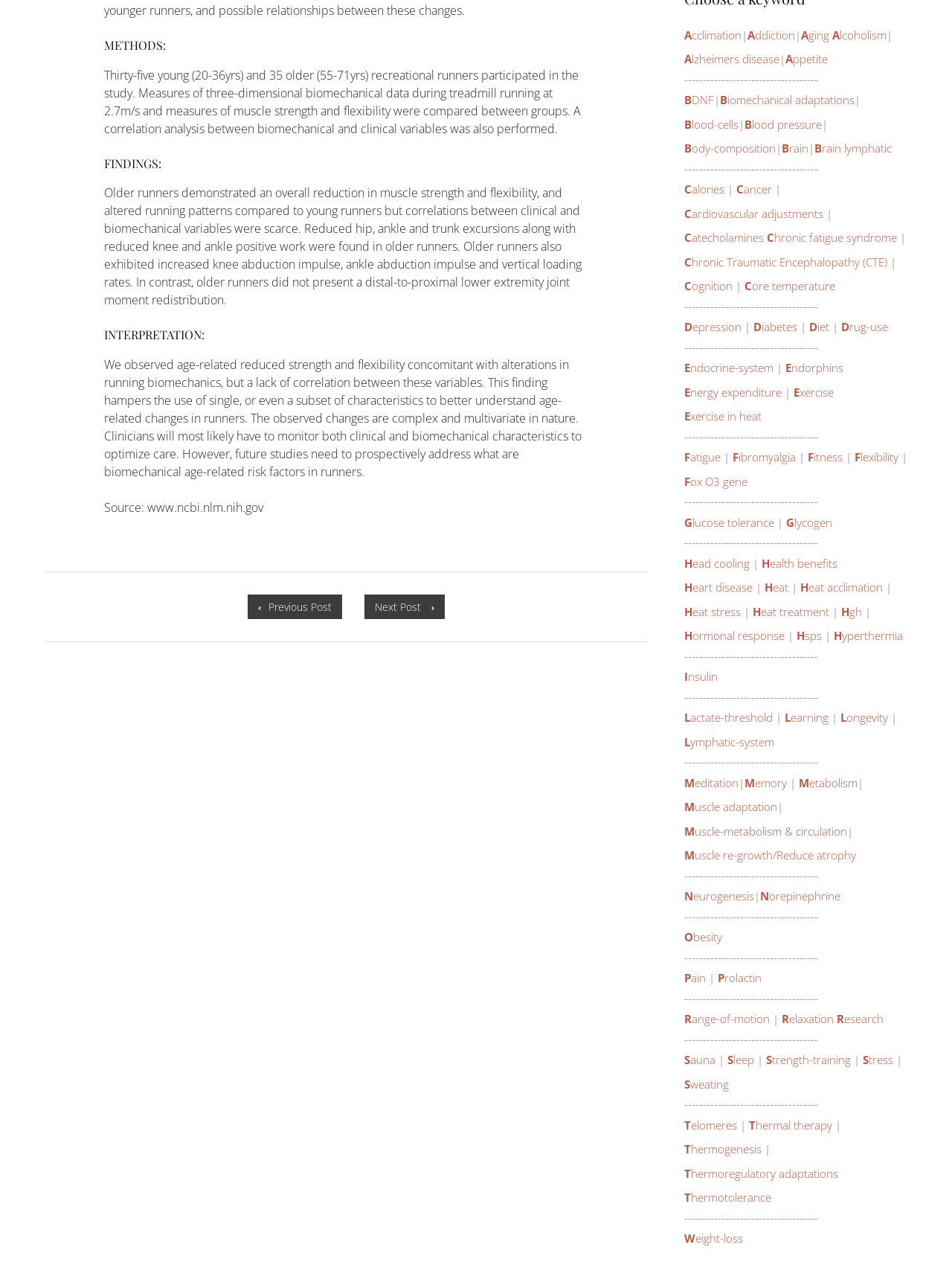Return the bounding box coordinates of the UI element that corresponds to this description: "Fox O3 gene". The coordinates must be given as four float numbers in the range of 0 and 1, [left, top, right, bottom].

[0.719, 0.364, 0.785, 0.383]